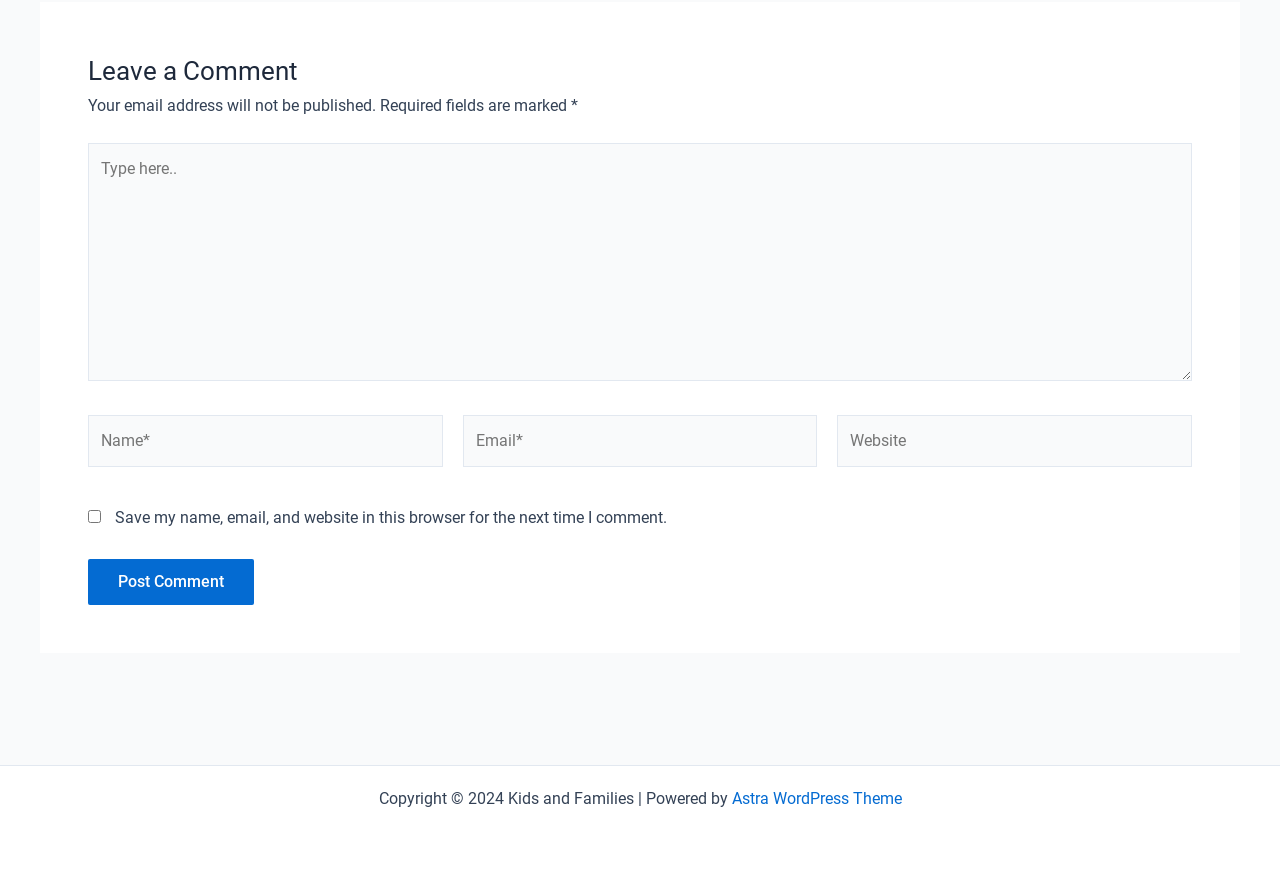Find the bounding box coordinates corresponding to the UI element with the description: "name="submit" value="Post Comment"". The coordinates should be formatted as [left, top, right, bottom], with values as floats between 0 and 1.

[0.069, 0.631, 0.198, 0.683]